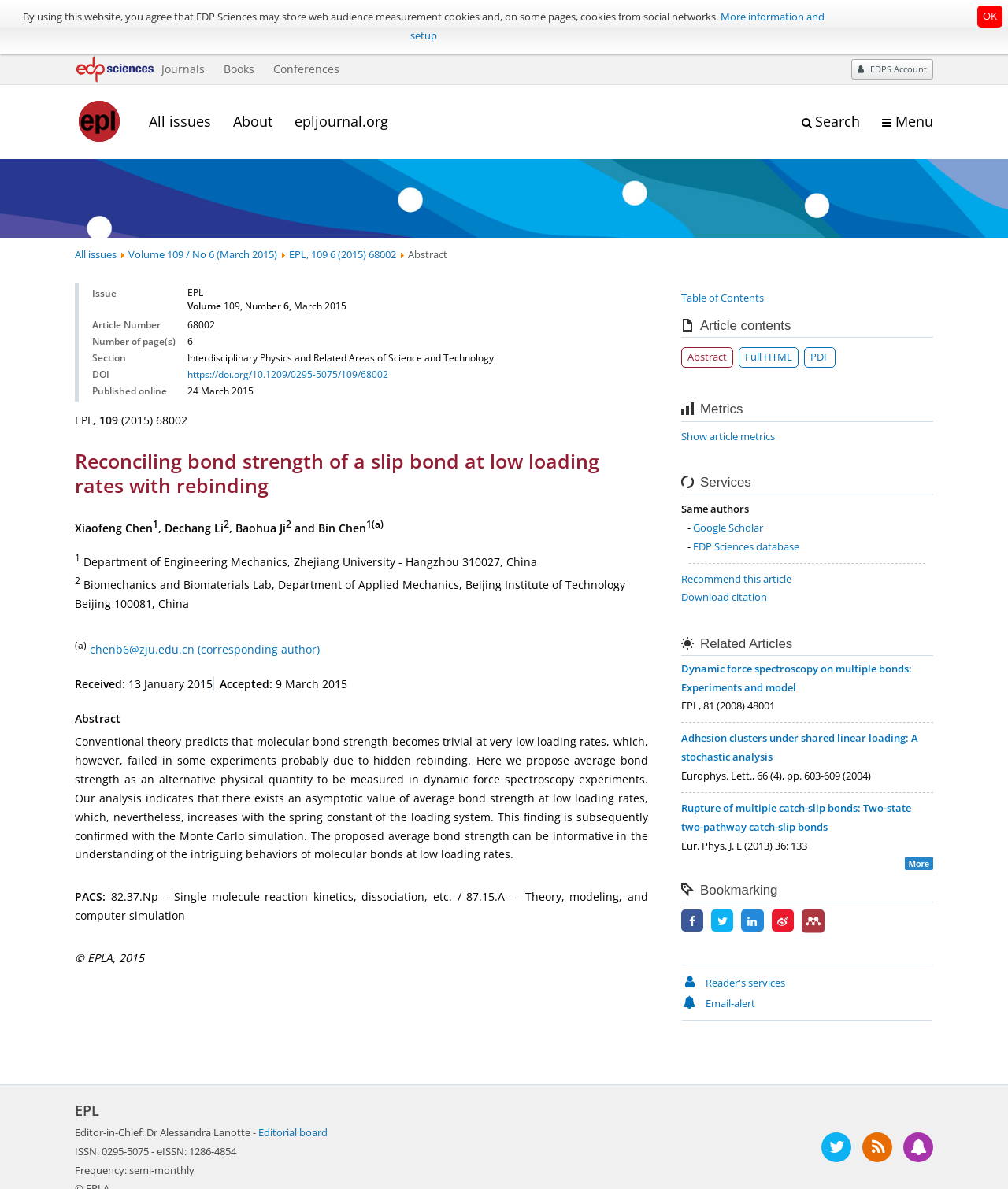Offer an in-depth caption of the entire webpage.

The webpage is about a scientific journal article titled "Reconciling bond strength of a slip bond at low loading rates with rebinding" published in EPL, a journal exploring the frontiers of Physics. 

At the top of the page, there is a navigation bar with links to "EDP Sciences", "Journals", "Books", "Conferences", and "EPL". Below this, there is a search bar and a menu icon on the right side. 

The main content of the page is divided into two sections. The left section displays the article's metadata, including the title, authors, affiliations, and publication dates. The authors' names are listed with their corresponding affiliations and email addresses. 

The right section displays a table with details about the article, including the issue number, article number, number of pages, section, DOI, and publication date. 

Below the table, there is an abstract of the article. The text is not provided, but it is likely a summary of the article's content. 

At the bottom of the page, there are links to "All issues" and "About" related to the journal EPL.